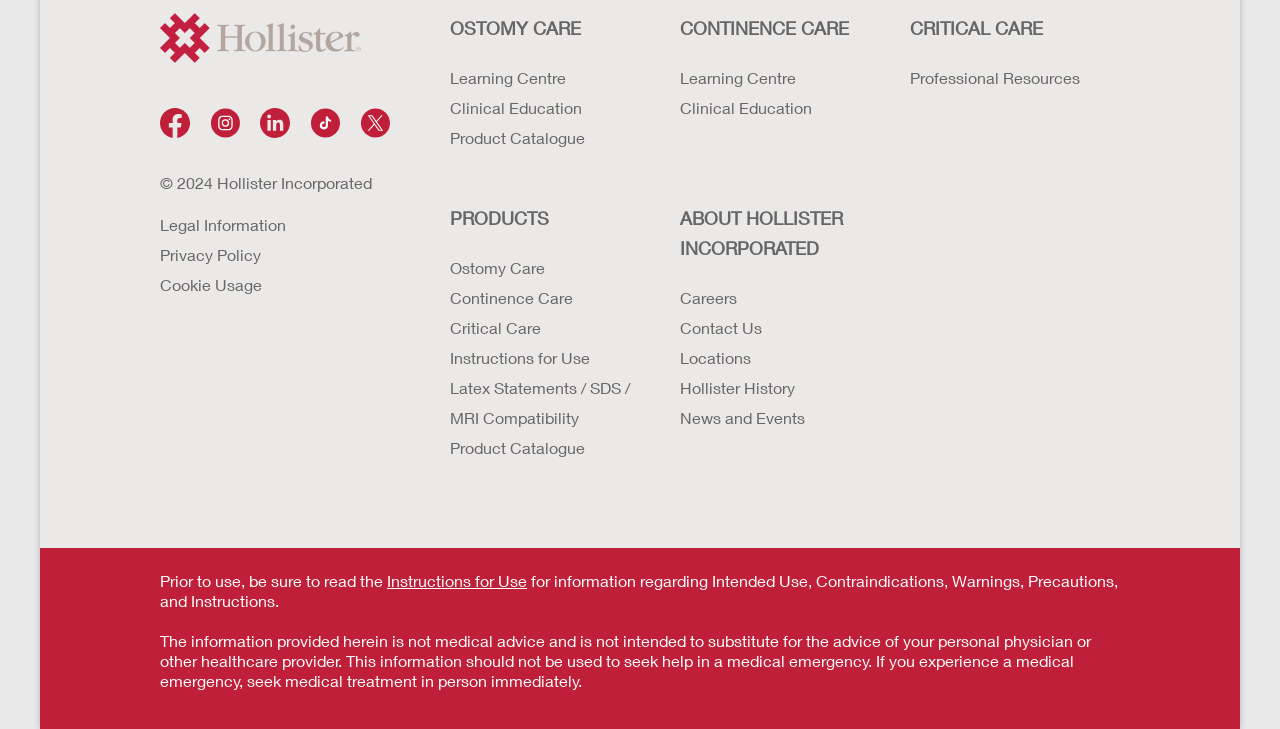Identify the bounding box coordinates of the clickable region to carry out the given instruction: "View Legal Information".

[0.125, 0.288, 0.297, 0.329]